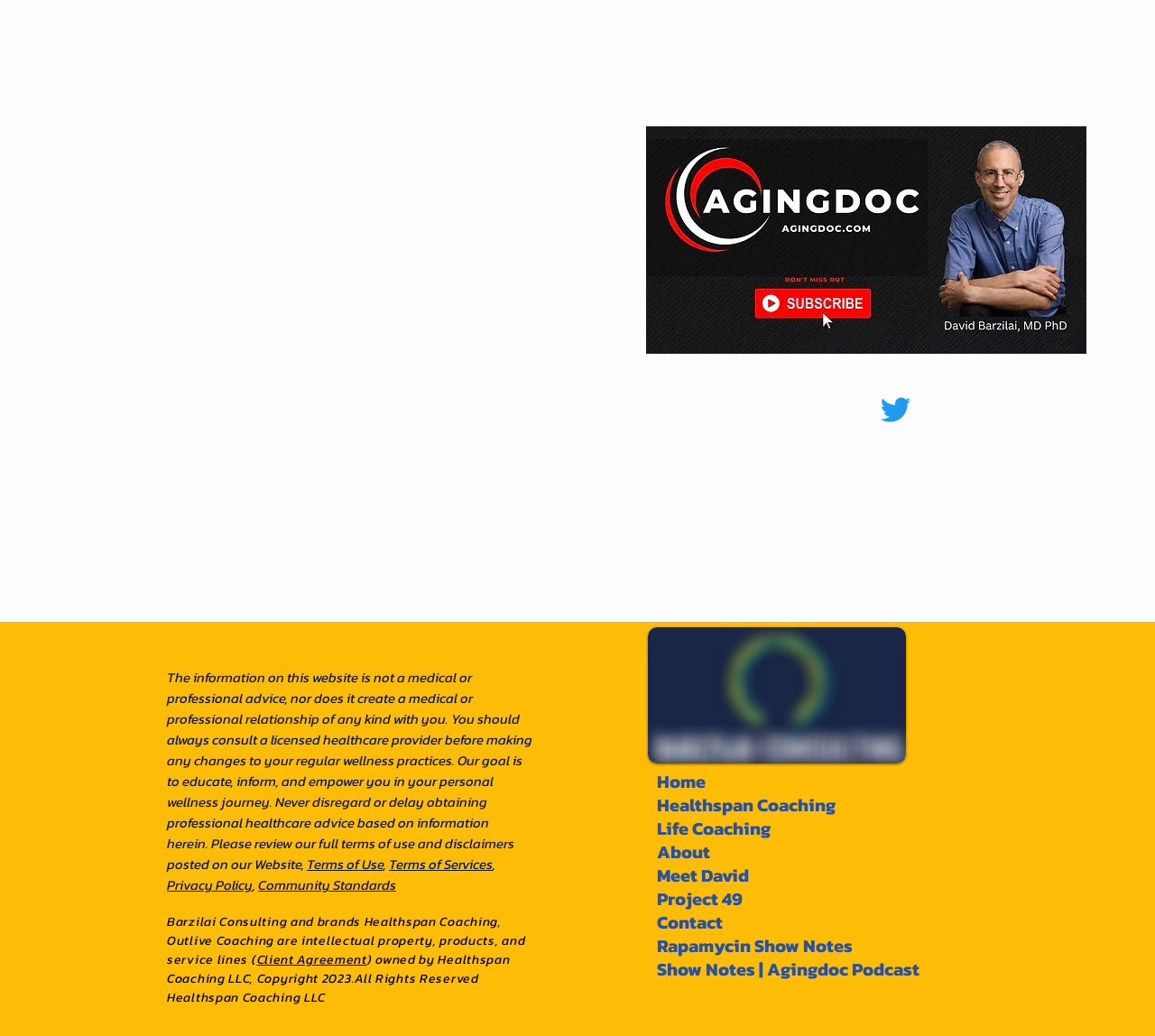Can you specify the bounding box coordinates for the region that should be clicked to fulfill this instruction: "Visit the Agingdoc Podcast on Youtube".

[0.484, 0.965, 0.515, 0.999]